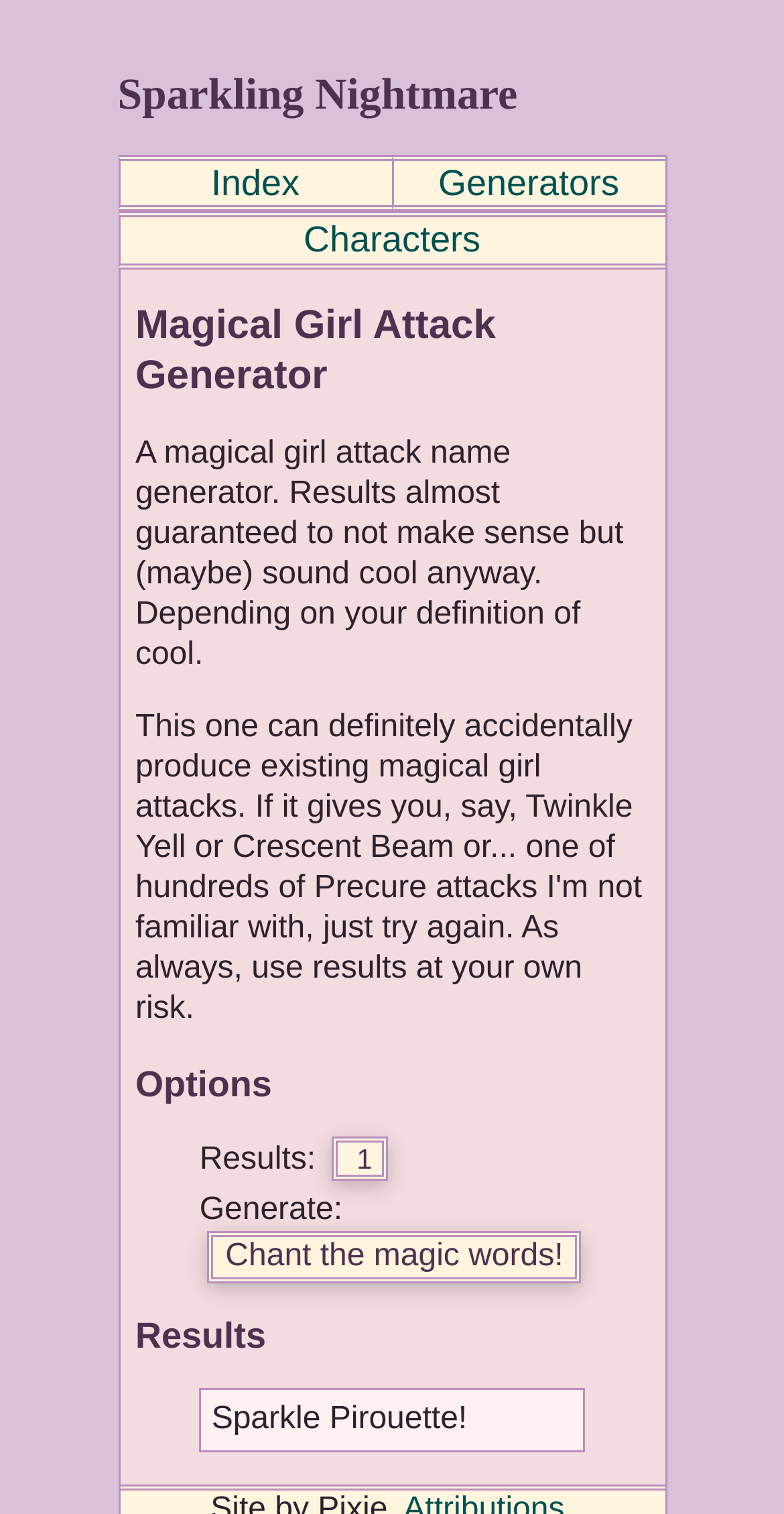How many links are in the top navigation?
Look at the screenshot and respond with a single word or phrase.

3